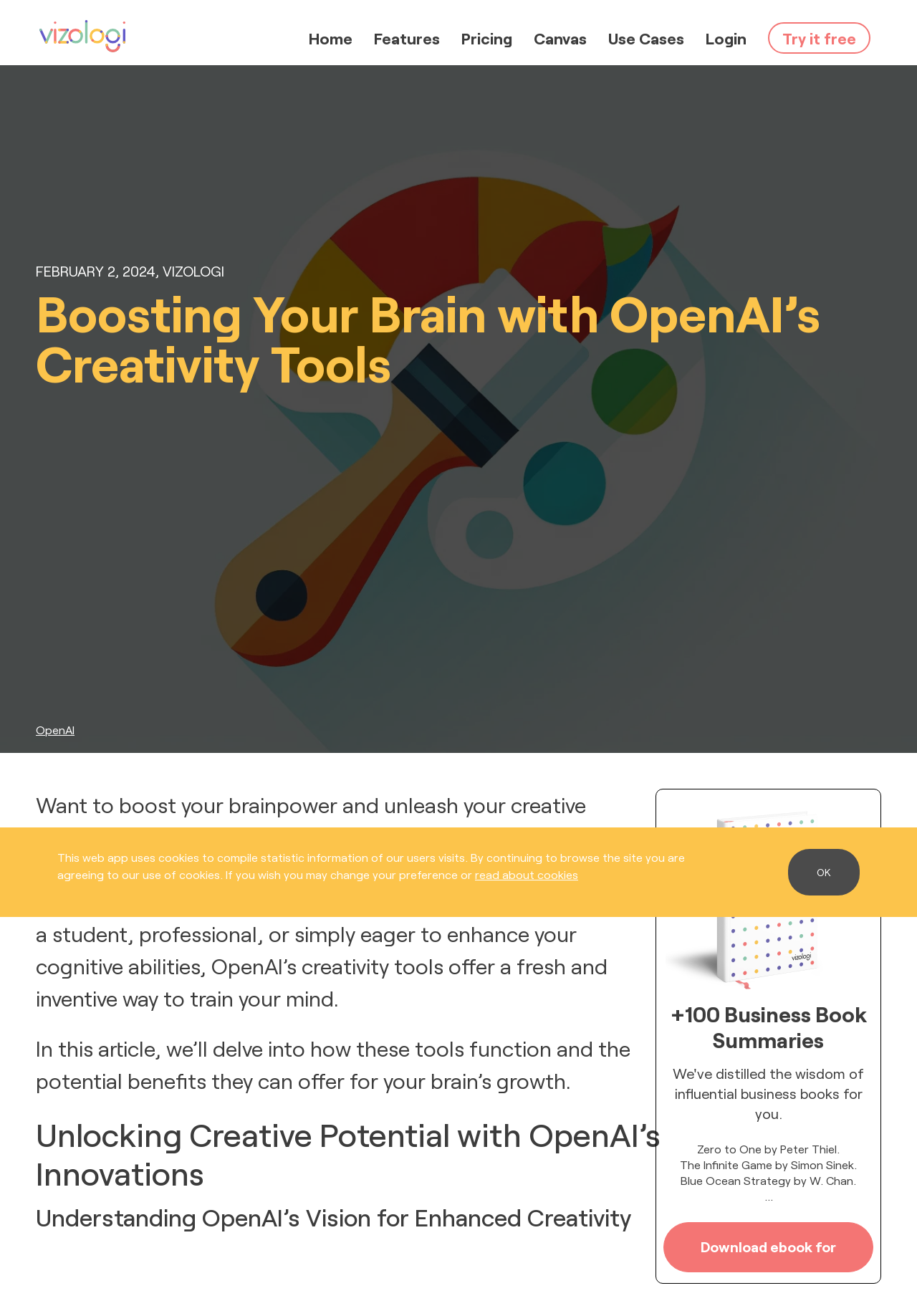Could you locate the bounding box coordinates for the section that should be clicked to accomplish this task: "View product details of 7 Chakra Orgone Energy Generator with Black Tourmaline".

None